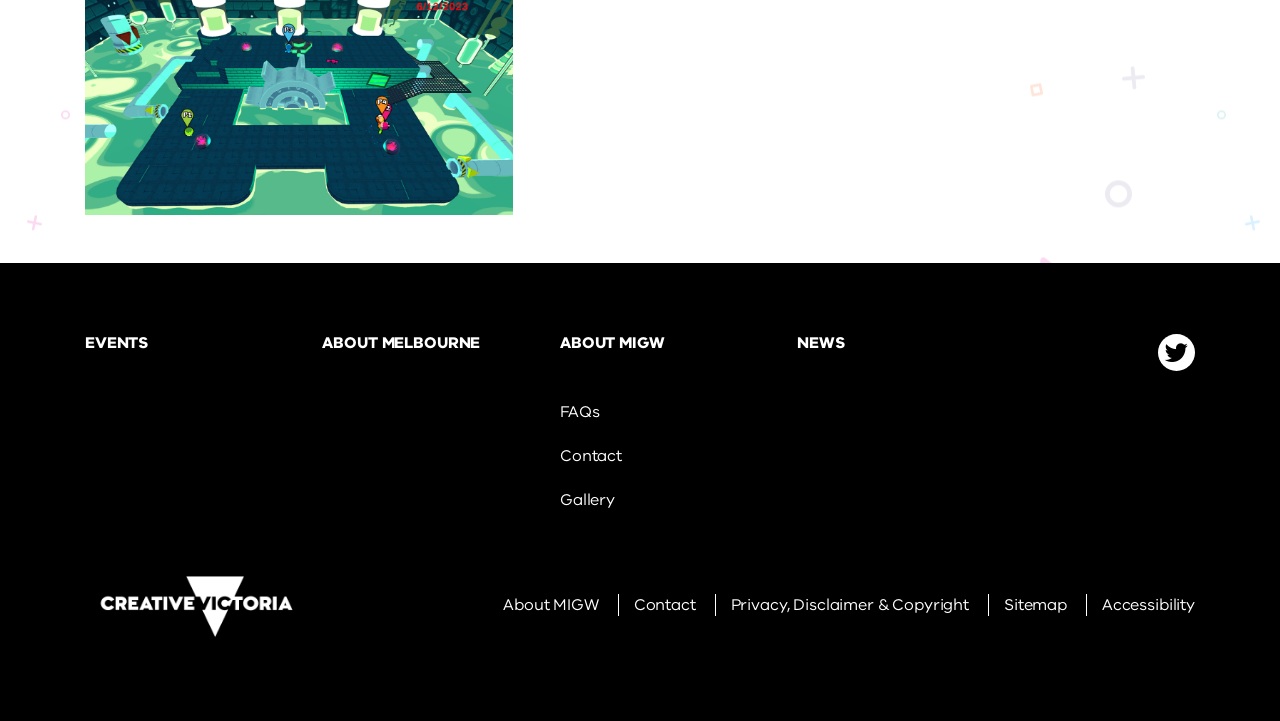Find the bounding box coordinates for the area that should be clicked to accomplish the instruction: "Learn about Melbourne".

[0.252, 0.46, 0.375, 0.491]